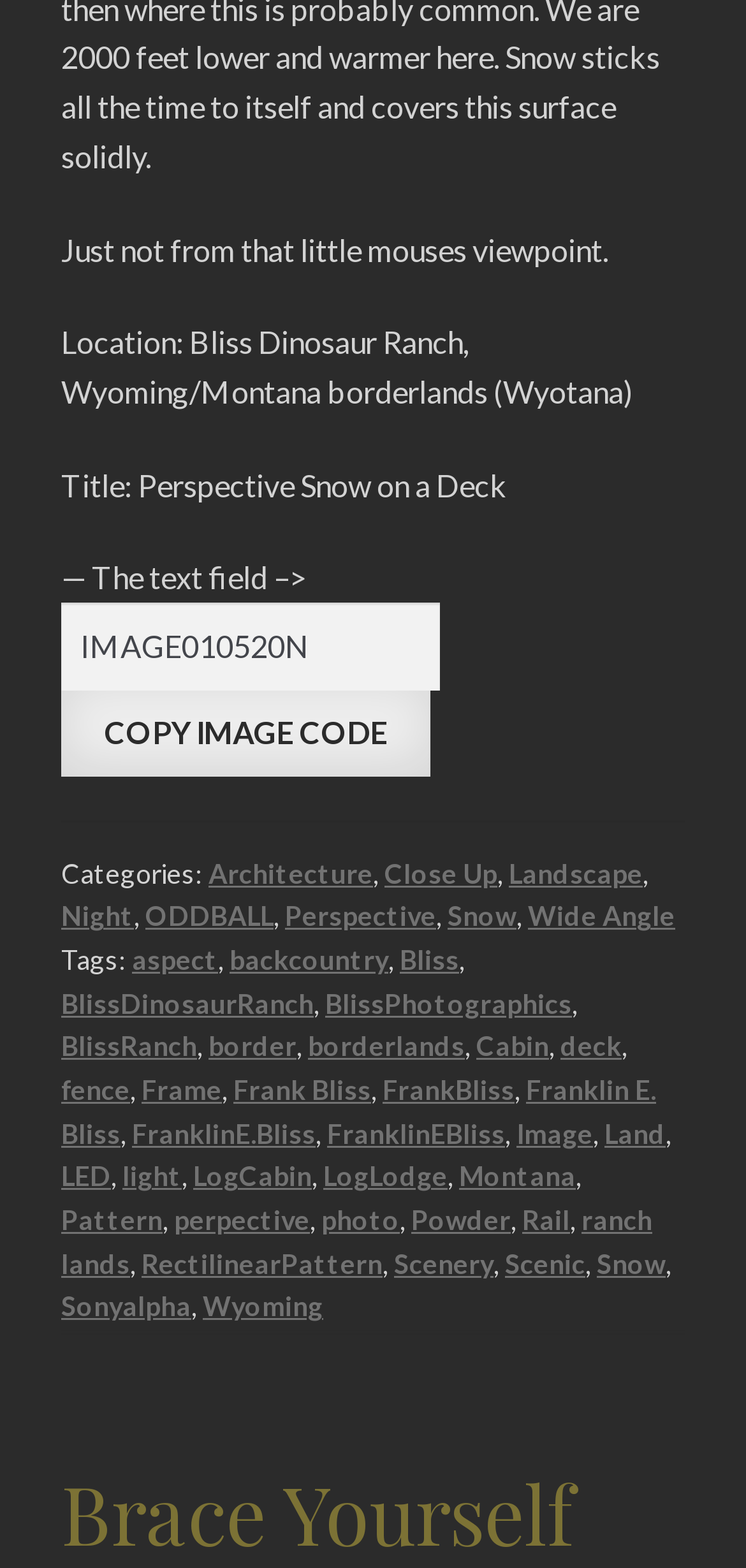Please determine the bounding box coordinates of the element to click on in order to accomplish the following task: "Enter image code". Ensure the coordinates are four float numbers ranging from 0 to 1, i.e., [left, top, right, bottom].

[0.082, 0.384, 0.589, 0.44]